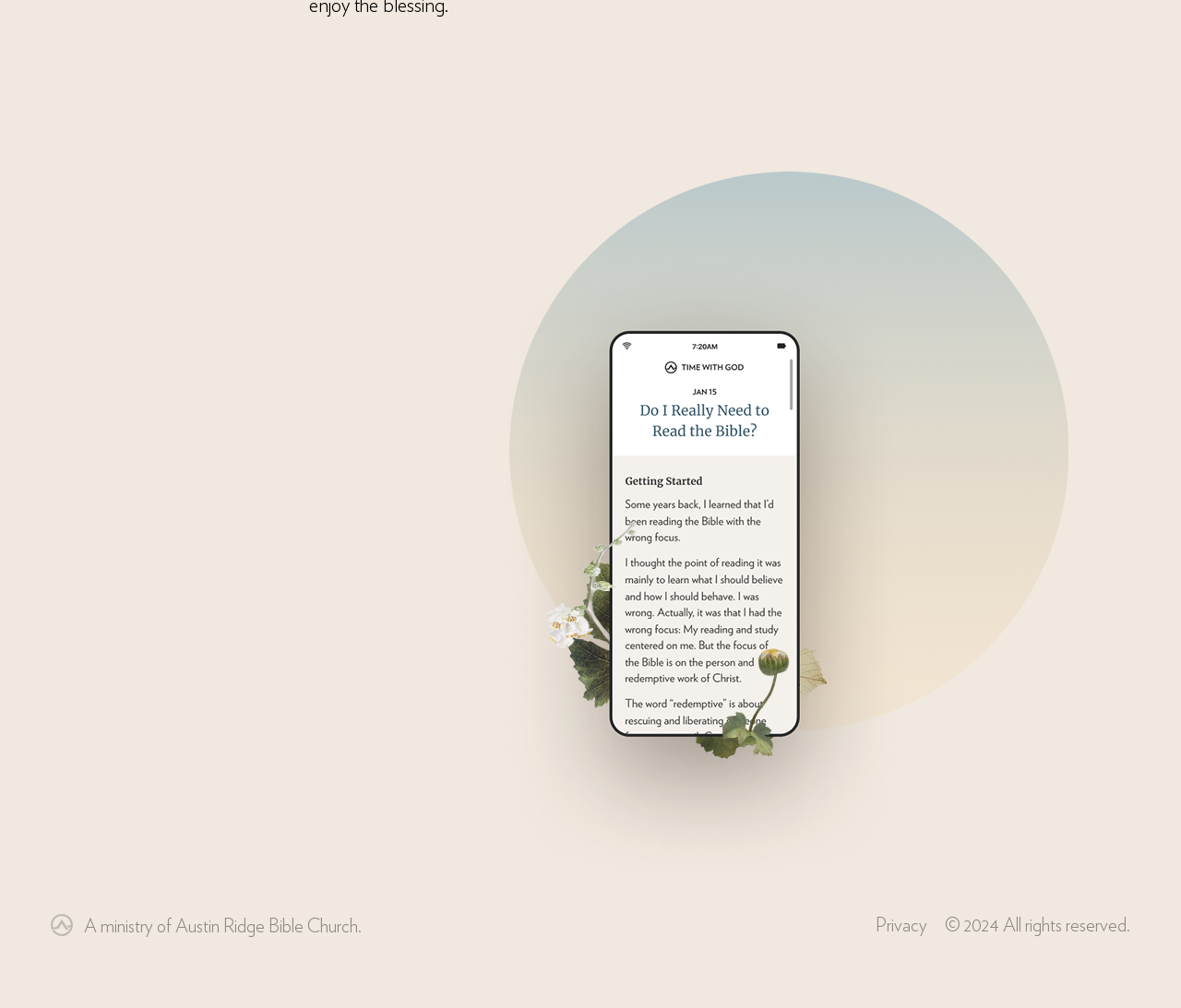What is the frequency of the devotionals sent?
Based on the screenshot, provide a one-word or short-phrase response.

Monday-Friday